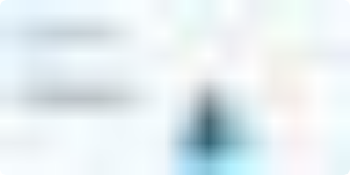What is the significance of comprehensive strategies in modern data governance?
Look at the image and answer the question using a single word or phrase.

Necessity for oversight